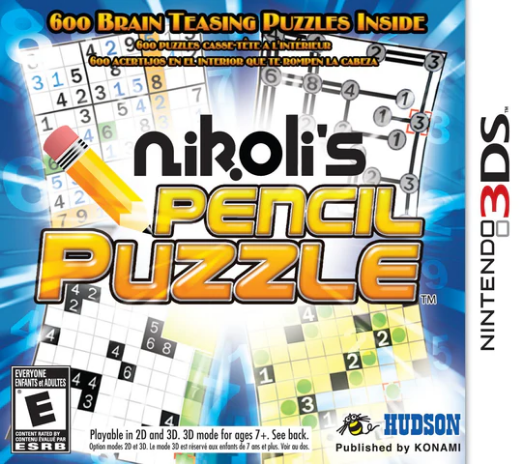Please provide a brief answer to the question using only one word or phrase: 
What is the name of the handheld gaming console compatible with this game?

Nintendo 3DS